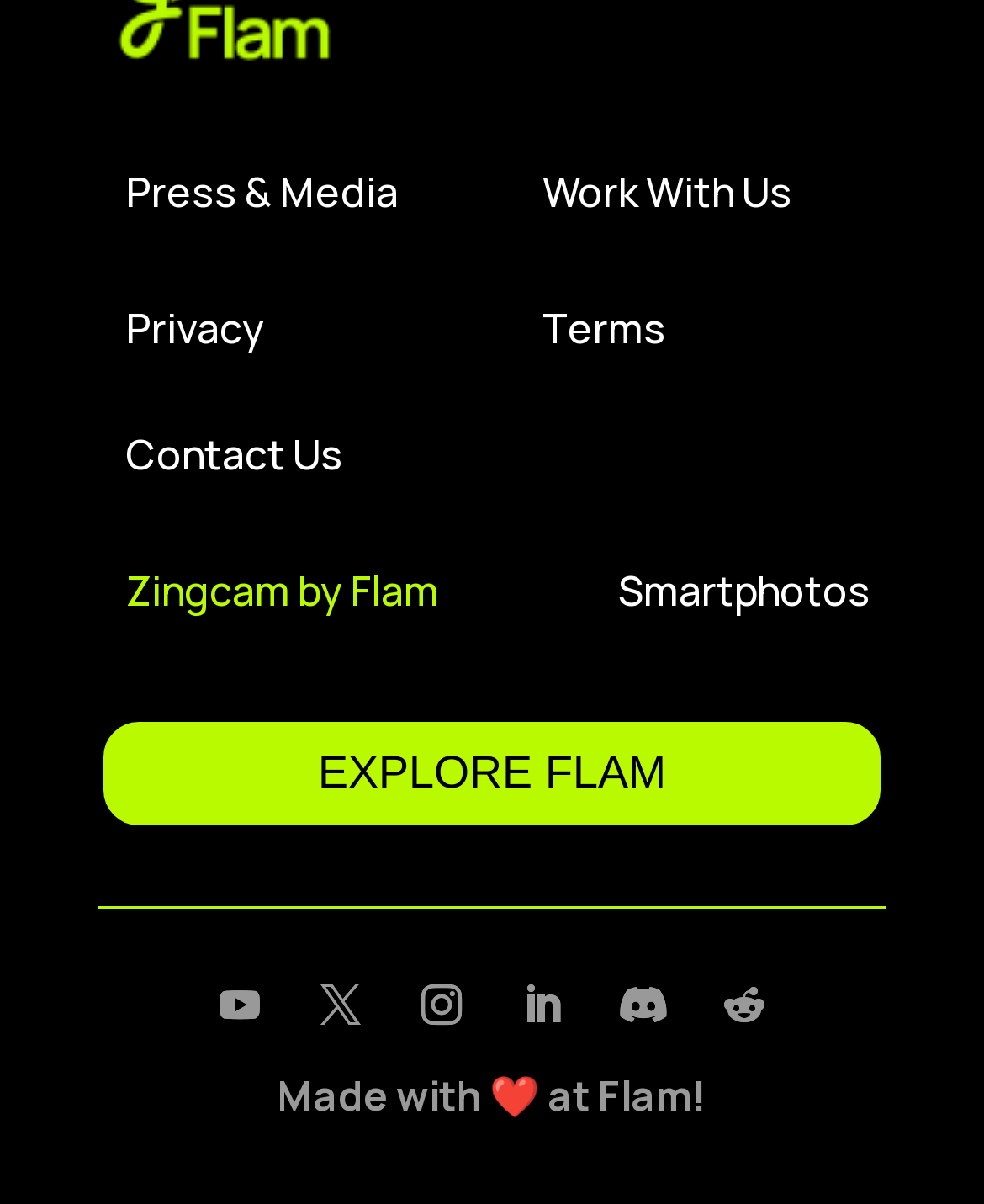Identify the coordinates of the bounding box for the element that must be clicked to accomplish the instruction: "Check out Zingcam by Flam".

[0.128, 0.467, 0.446, 0.513]